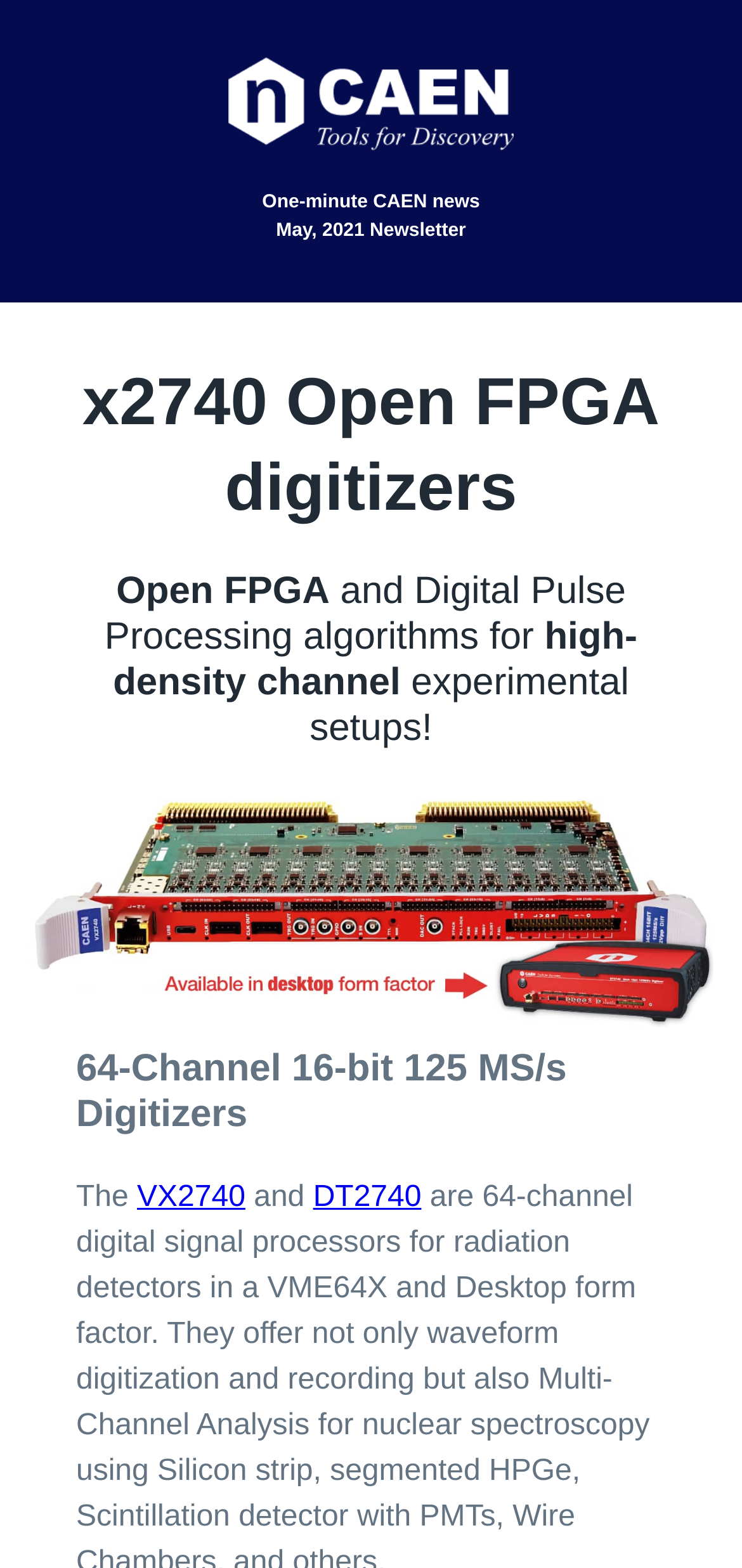What are the names of the two digitizers mentioned?
Based on the image content, provide your answer in one word or a short phrase.

VX2740 and DT2740